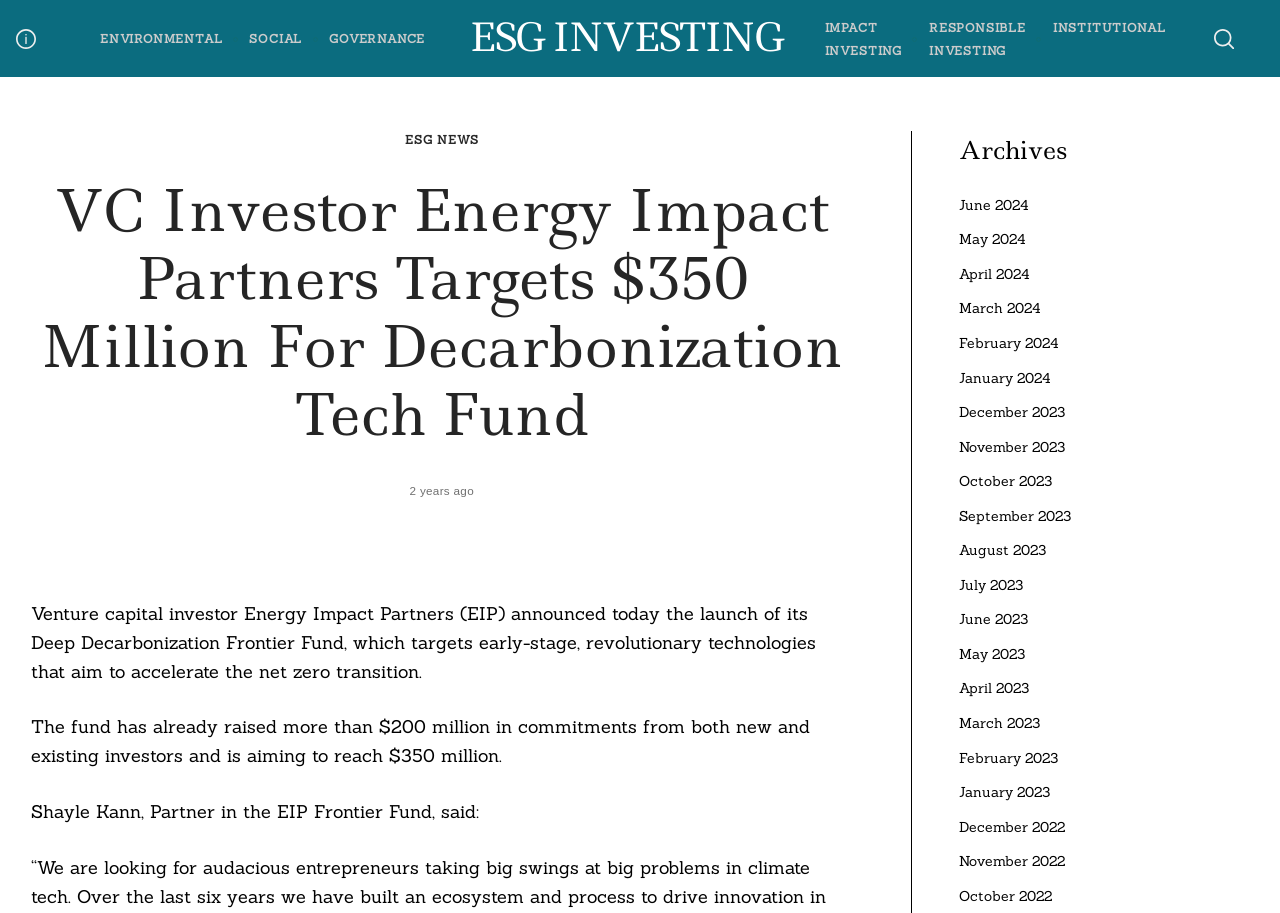Bounding box coordinates are specified in the format (top-left x, top-left y, bottom-right x, bottom-right y). All values are floating point numbers bounded between 0 and 1. Please provide the bounding box coordinate of the region this sentence describes: Institutional

[0.823, 0.022, 0.91, 0.038]